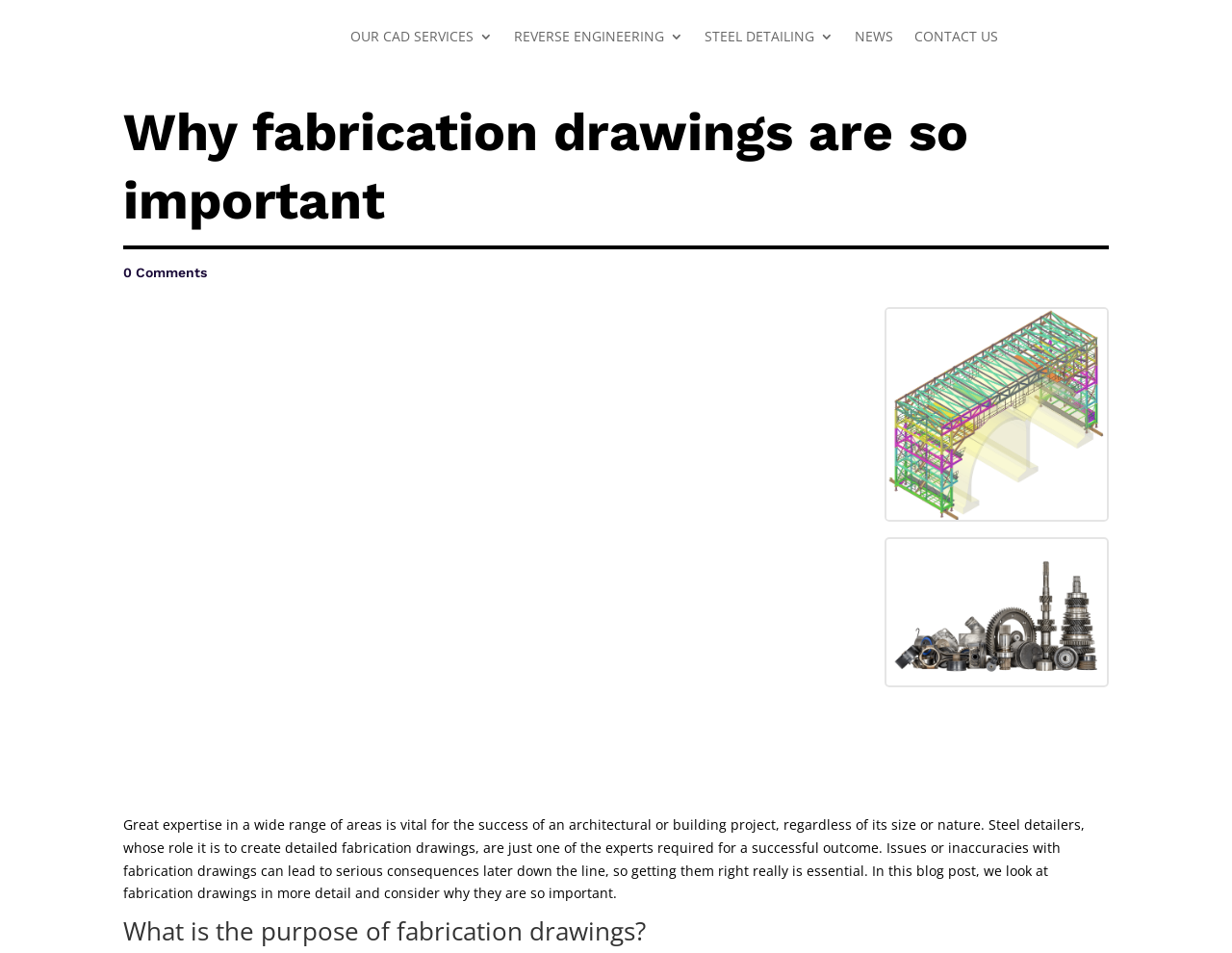What is the subject of the image with the caption 'Steel Detailing - 3D Model - HS2 Gantry - 540 wide'?
Provide an in-depth and detailed explanation in response to the question.

The image with the caption 'Steel Detailing - 3D Model - HS2 Gantry - 540 wide' appears to be a 3D model of an HS2 Gantry, which is a type of structure used in construction projects.